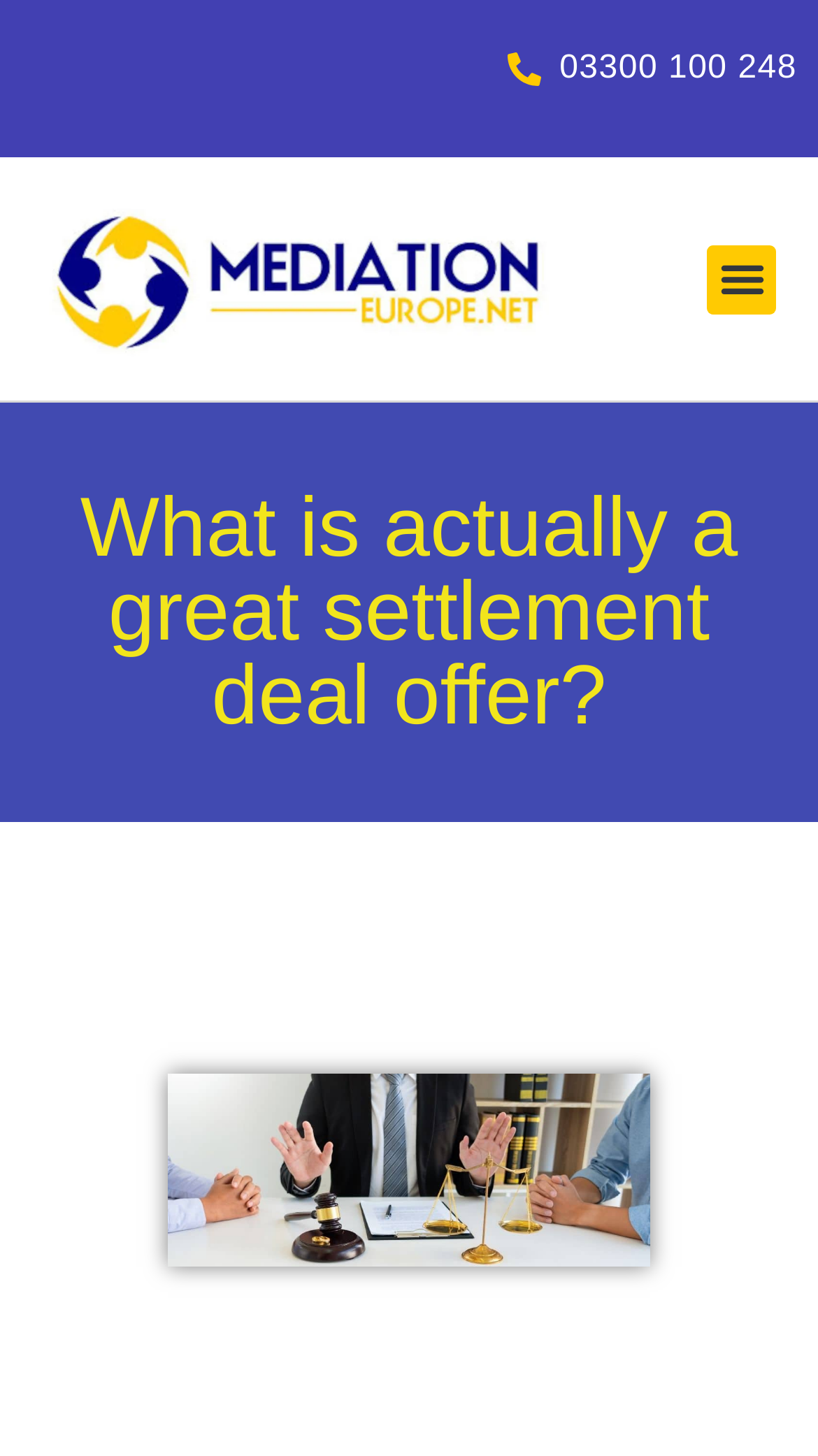Determine the main heading text of the webpage.

What is actually a great settlement deal offer?